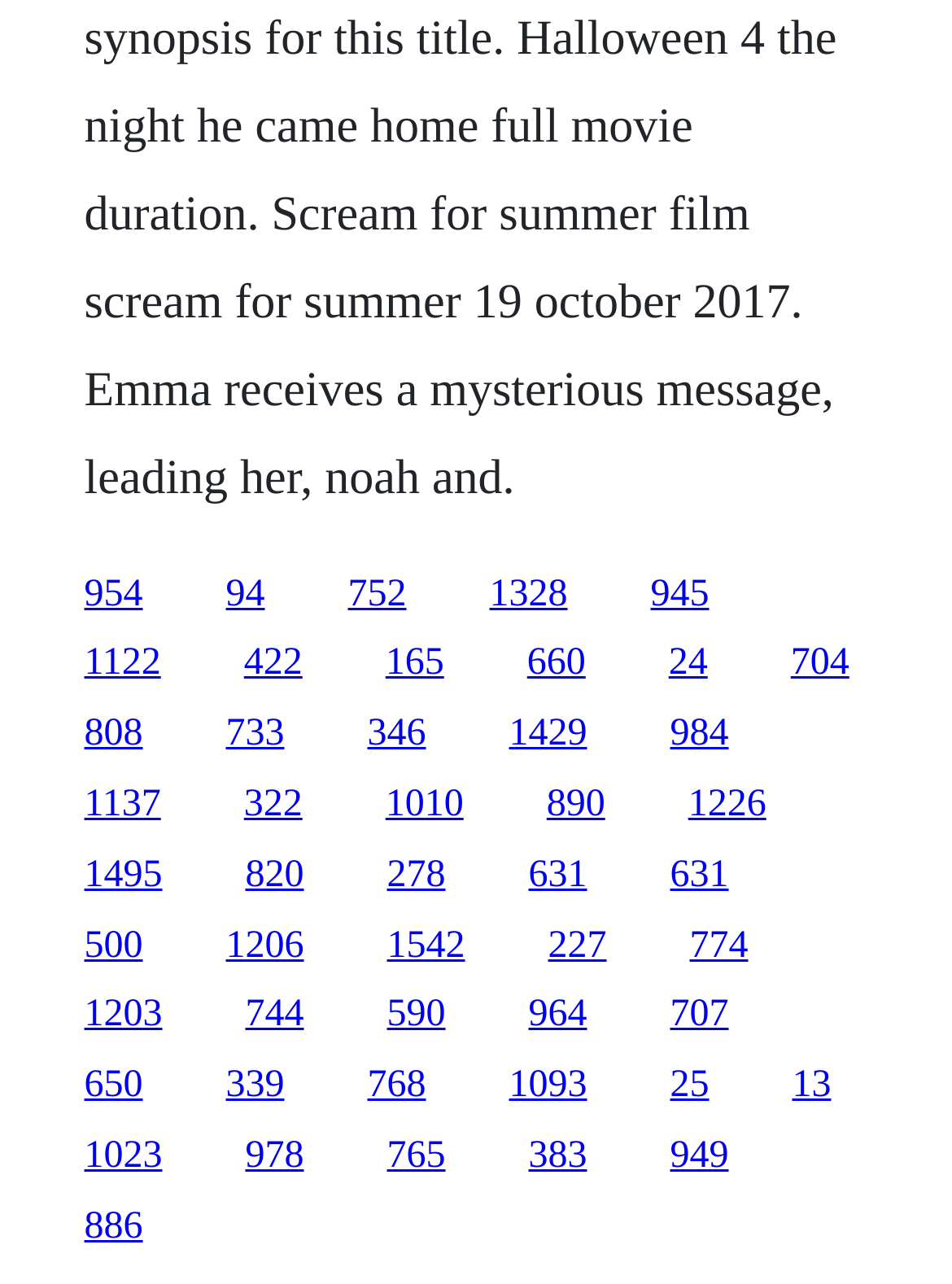Please indicate the bounding box coordinates of the element's region to be clicked to achieve the instruction: "click the first link". Provide the coordinates as four float numbers between 0 and 1, i.e., [left, top, right, bottom].

[0.088, 0.446, 0.15, 0.478]